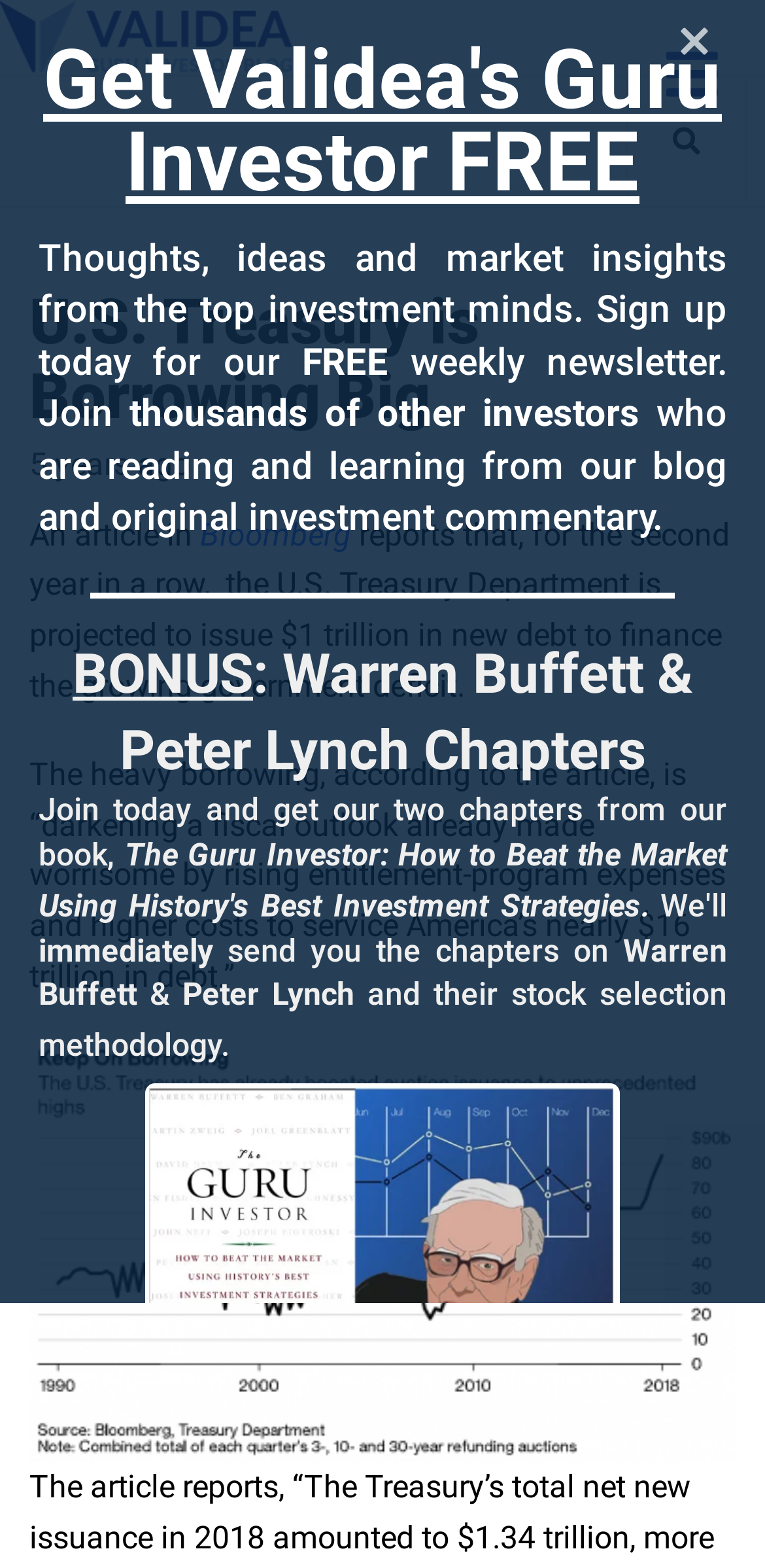Extract the bounding box for the UI element that matches this description: "5 years ago".

[0.038, 0.284, 0.249, 0.308]